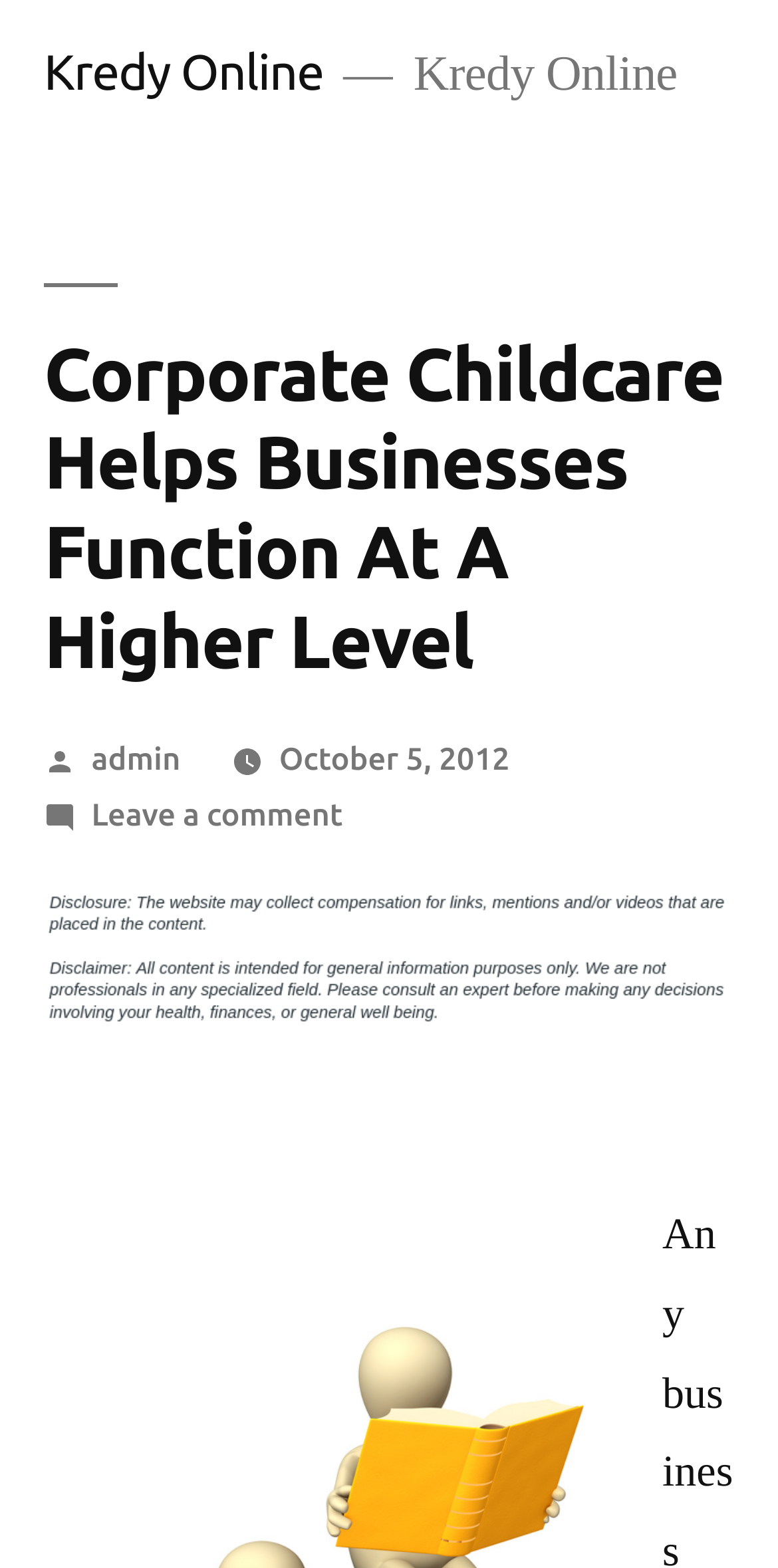What is the name of the website?
Please provide a detailed and comprehensive answer to the question.

I found the name of the website by looking at the top-left corner of the webpage, where it says 'Kredy Online' in a link format.